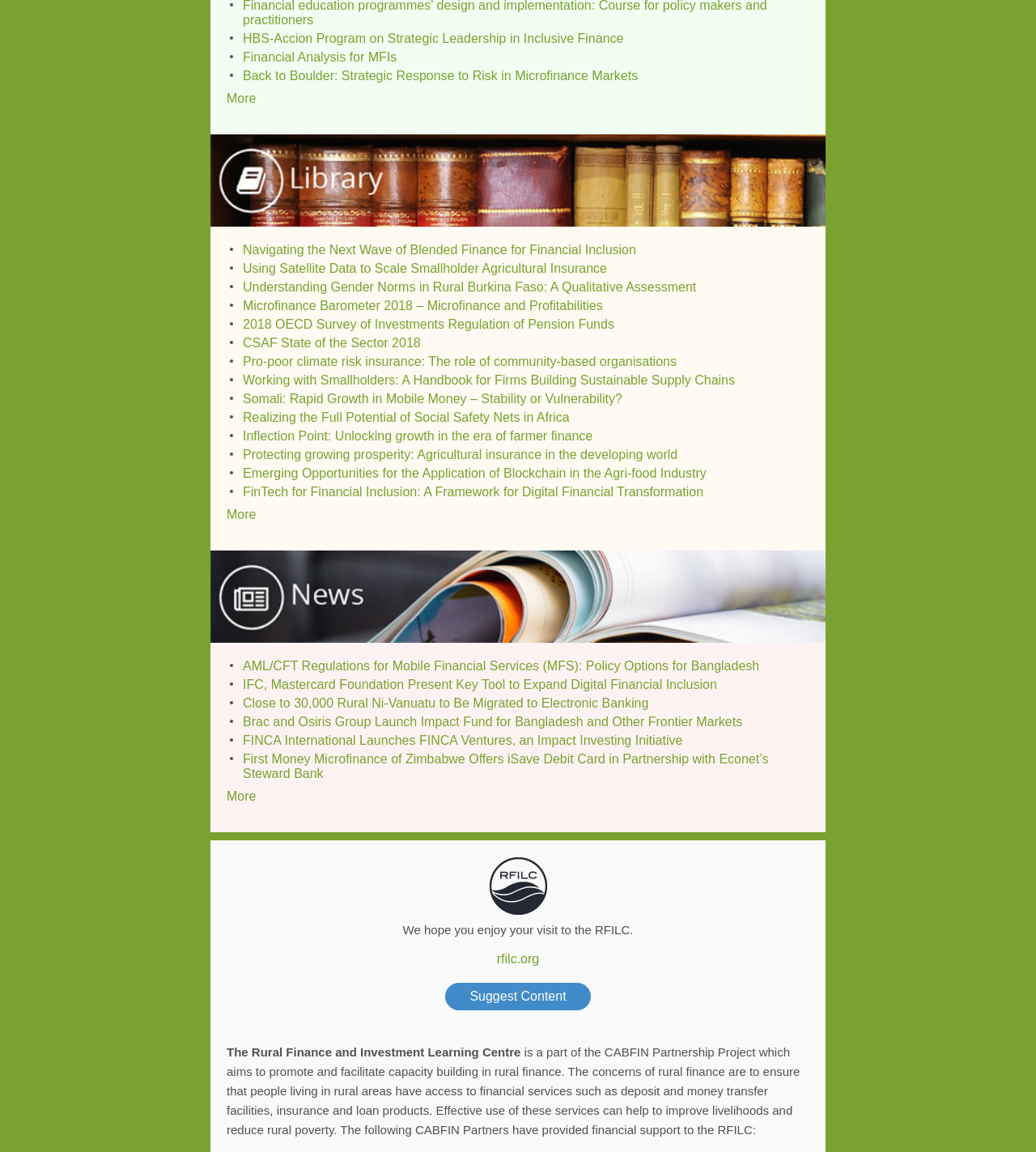Identify the bounding box coordinates of the section to be clicked to complete the task described by the following instruction: "Visit 'rfilc.org'". The coordinates should be four float numbers between 0 and 1, formatted as [left, top, right, bottom].

[0.48, 0.826, 0.52, 0.838]